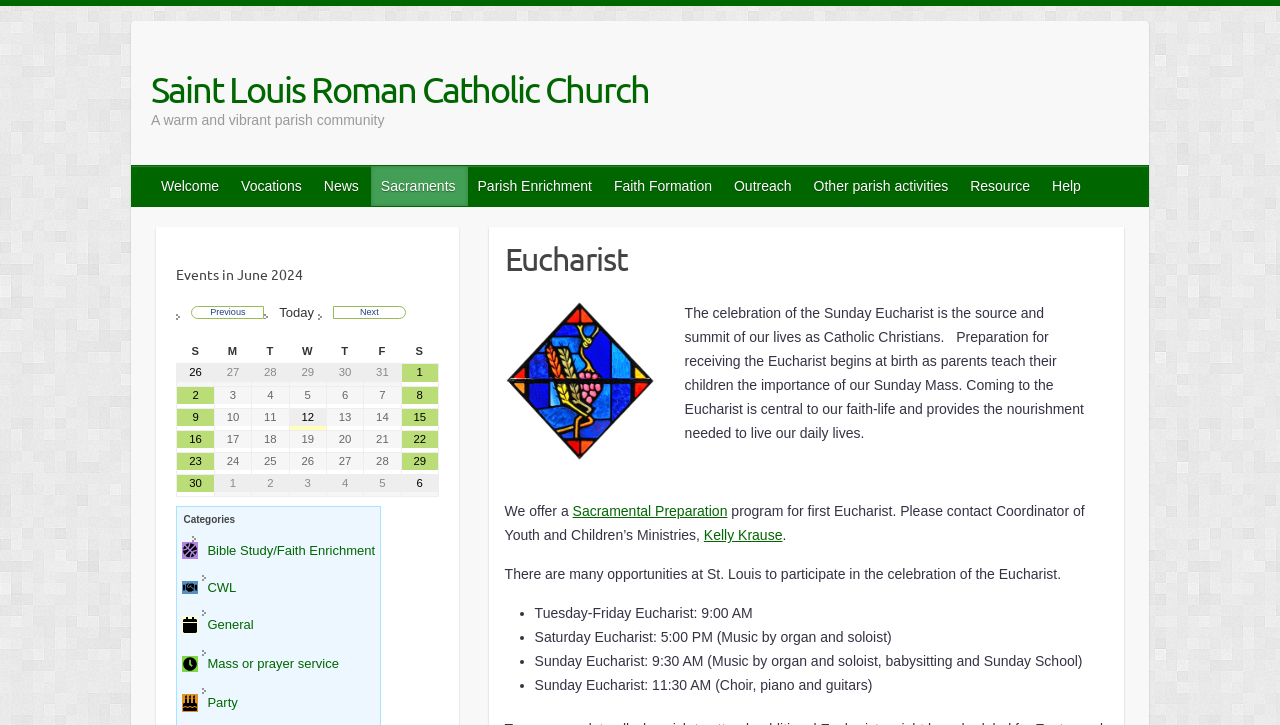Specify the bounding box coordinates of the element's region that should be clicked to achieve the following instruction: "View the 'Eucharist' heading". The bounding box coordinates consist of four float numbers between 0 and 1, in the format [left, top, right, bottom].

[0.382, 0.313, 0.878, 0.402]